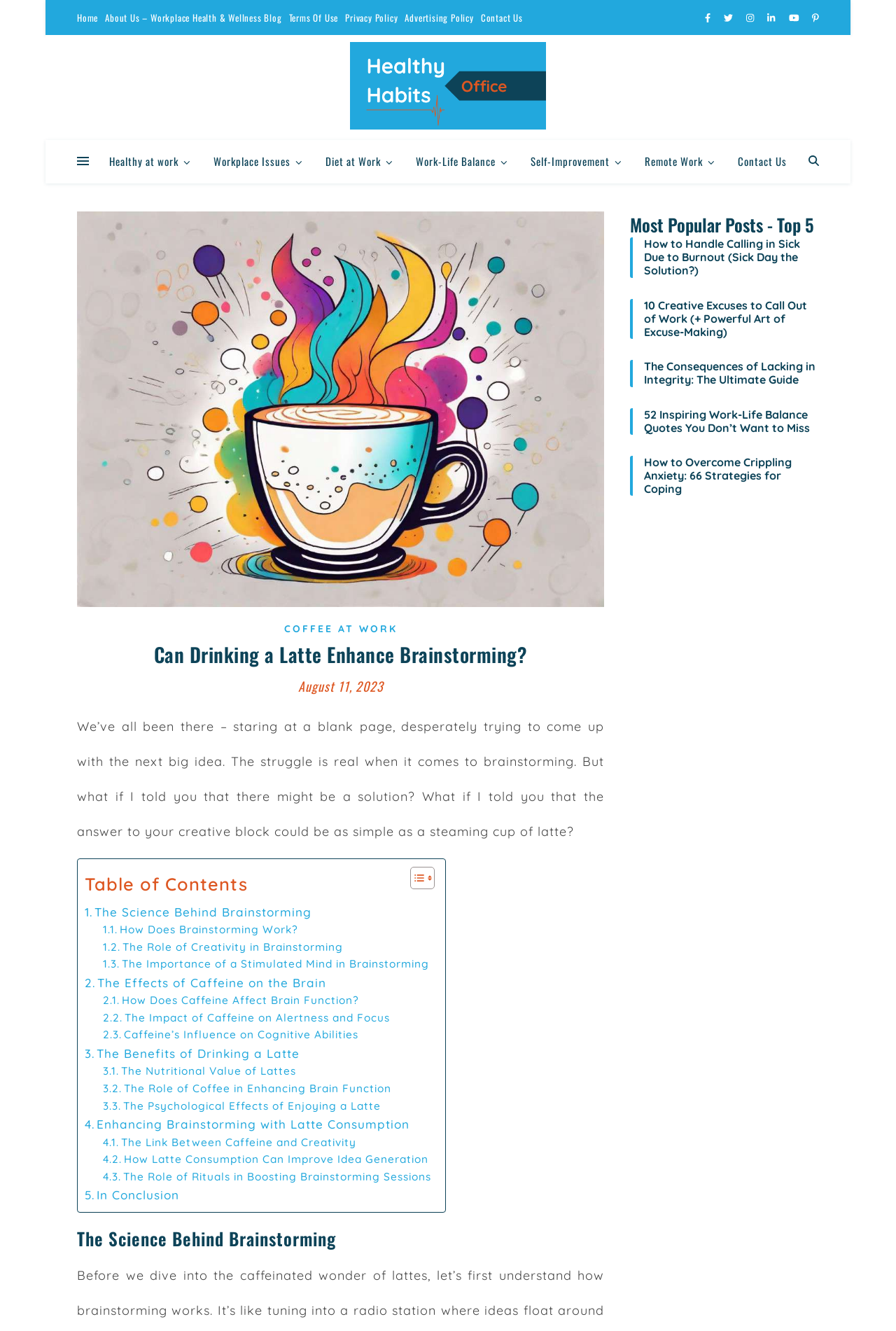What is the title of the most popular post?
Kindly give a detailed and elaborate answer to the question.

I looked at the section 'Most Popular Posts - Top 5' and found that the title of the most popular post is 'How to Handle Calling in Sick Due to Burnout (Sick Day the Solution?)'.